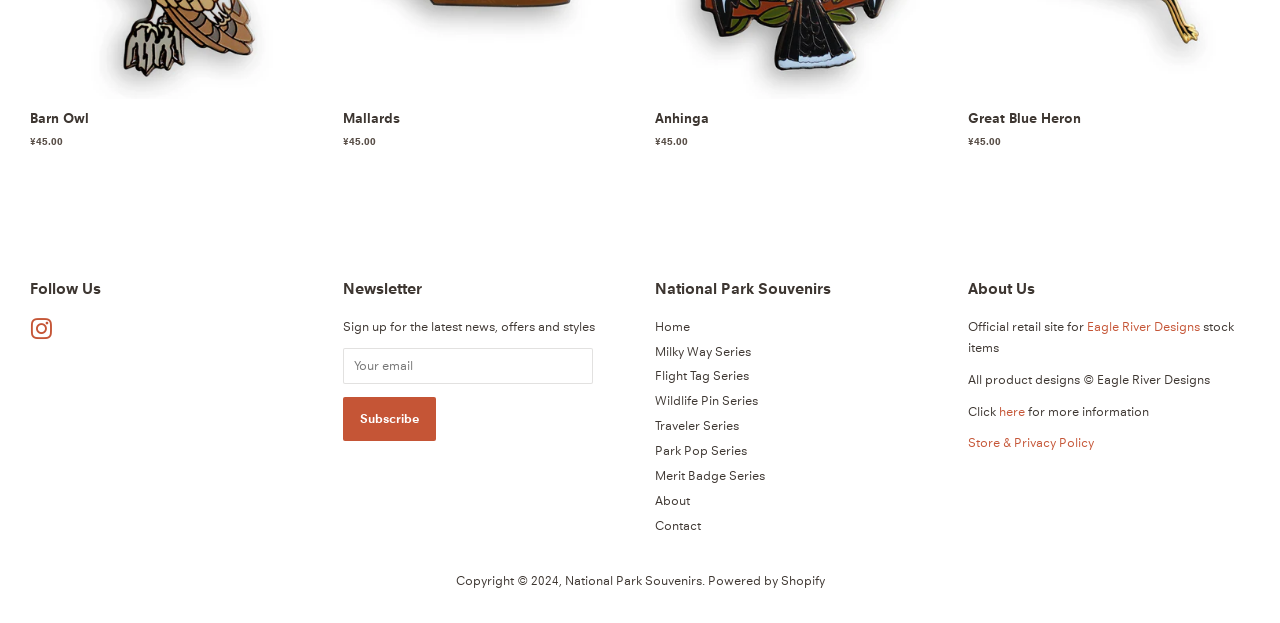Identify the bounding box coordinates of the region I need to click to complete this instruction: "Click the 'FREE CONSULTATION' link".

None